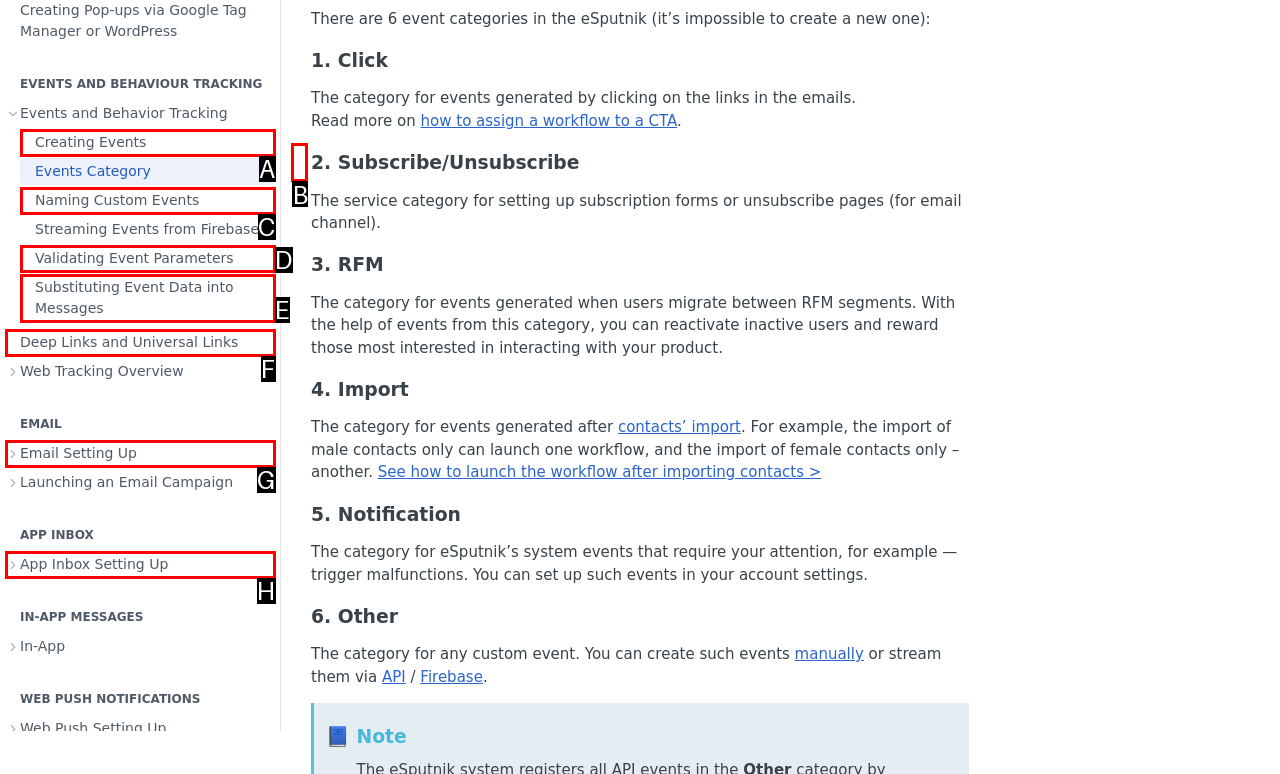Find the HTML element that matches the description: Substituting Event Data into Messages. Answer using the letter of the best match from the available choices.

E